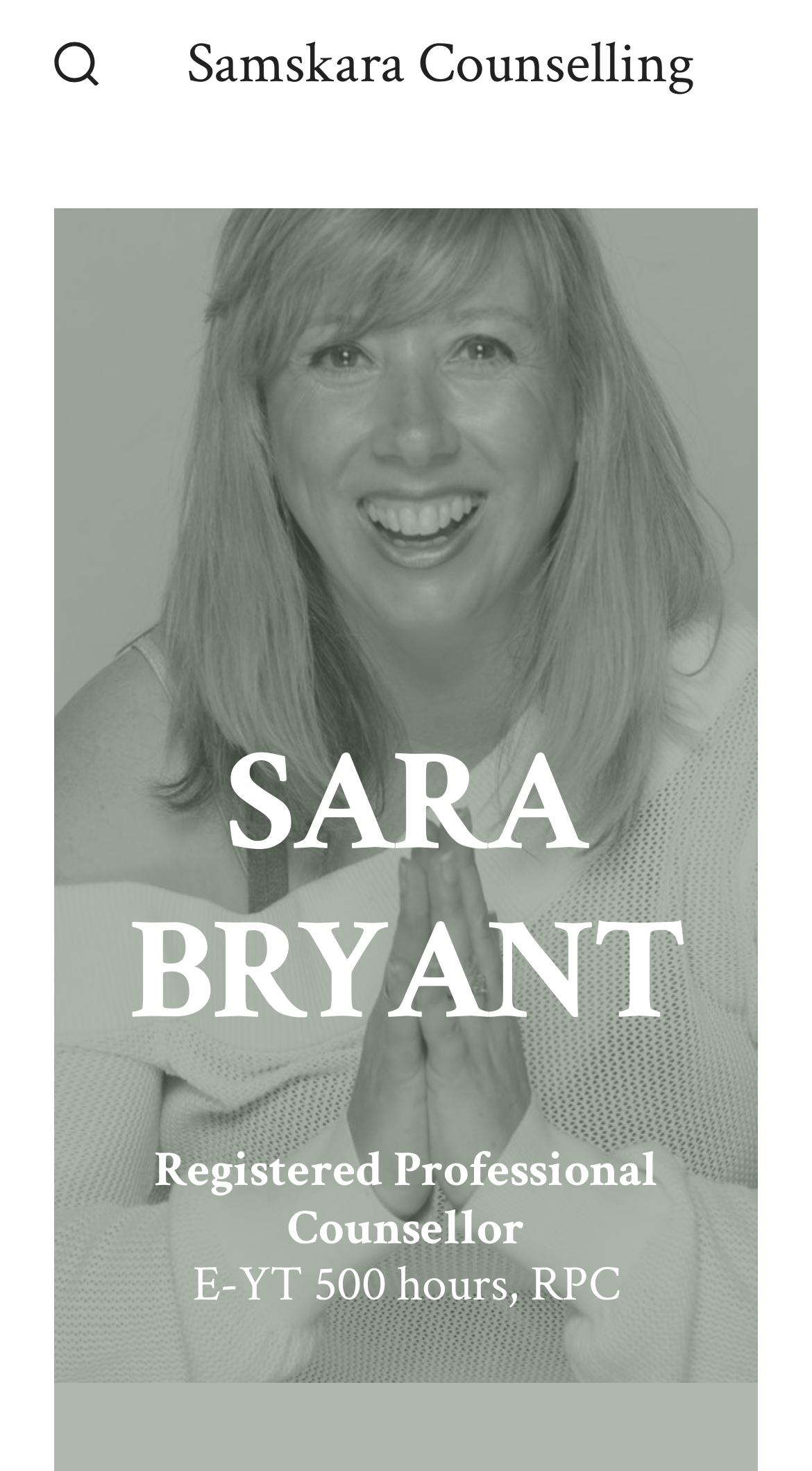Provide a short answer using a single word or phrase for the following question: 
What is the type of yoga mentioned on the webpage?

Not specified